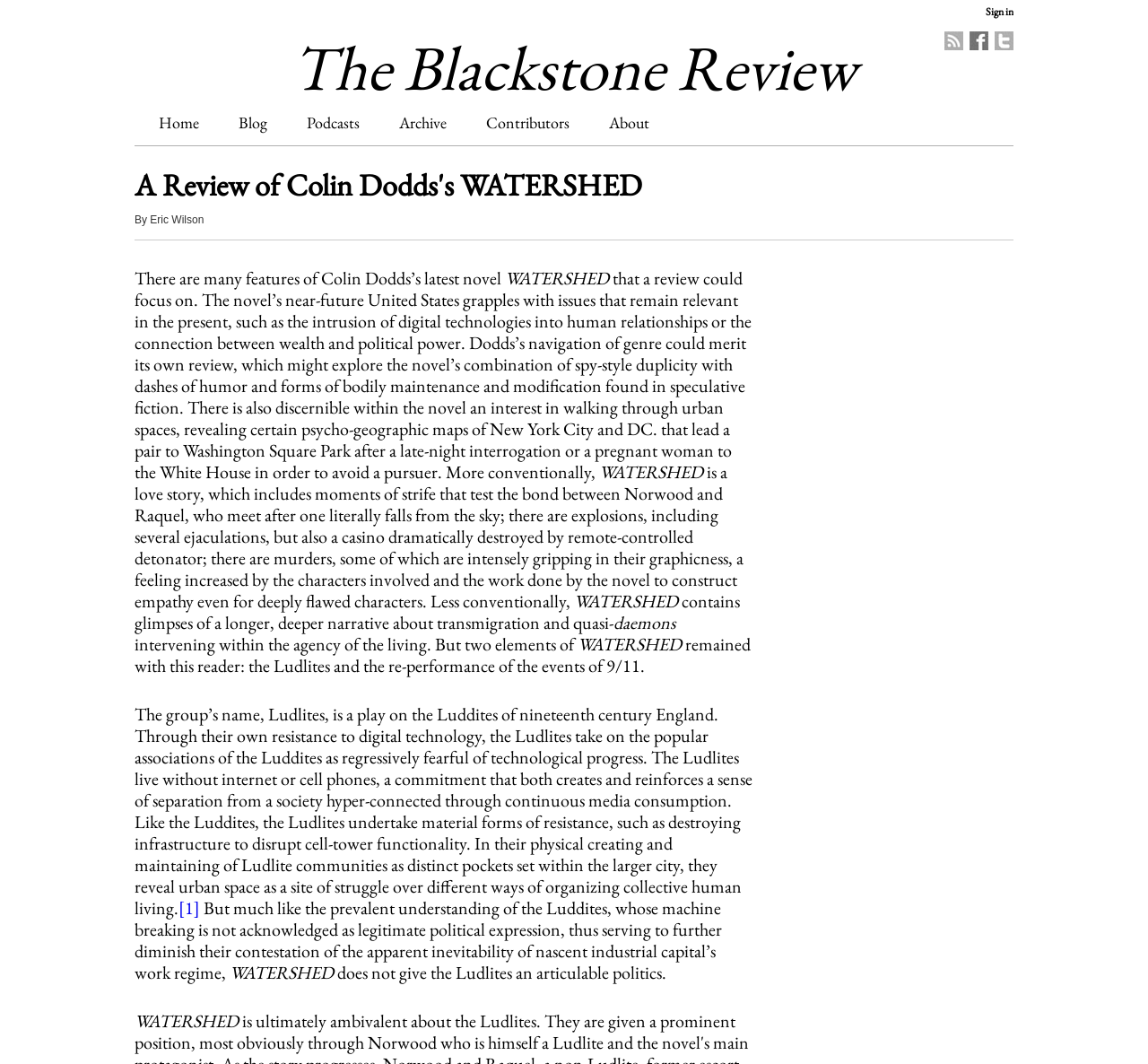Locate the bounding box coordinates of the area you need to click to fulfill this instruction: 'Read A Review of Colin Dodds's WATERSHED'. The coordinates must be in the form of four float numbers ranging from 0 to 1: [left, top, right, bottom].

[0.117, 0.155, 0.559, 0.192]